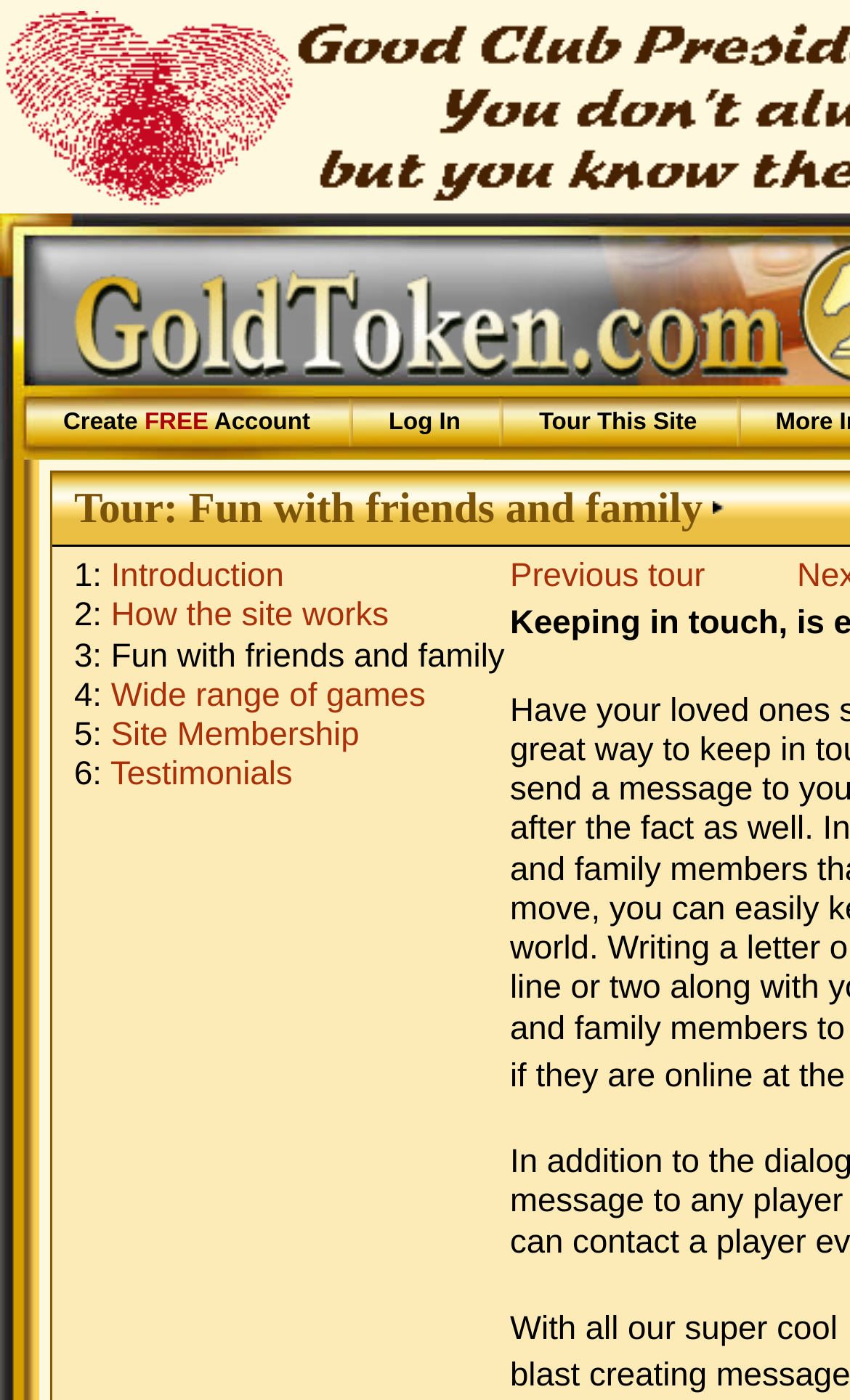Please locate the clickable area by providing the bounding box coordinates to follow this instruction: "Create a free account".

[0.074, 0.293, 0.365, 0.311]